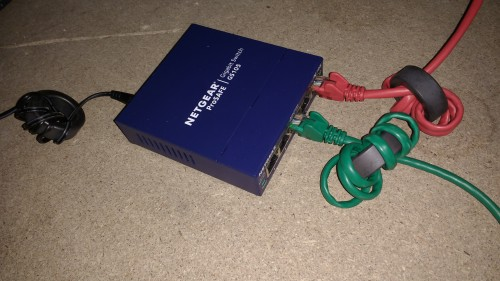Provide your answer in a single word or phrase: 
What type of floor is beneath the switch?

Concrete